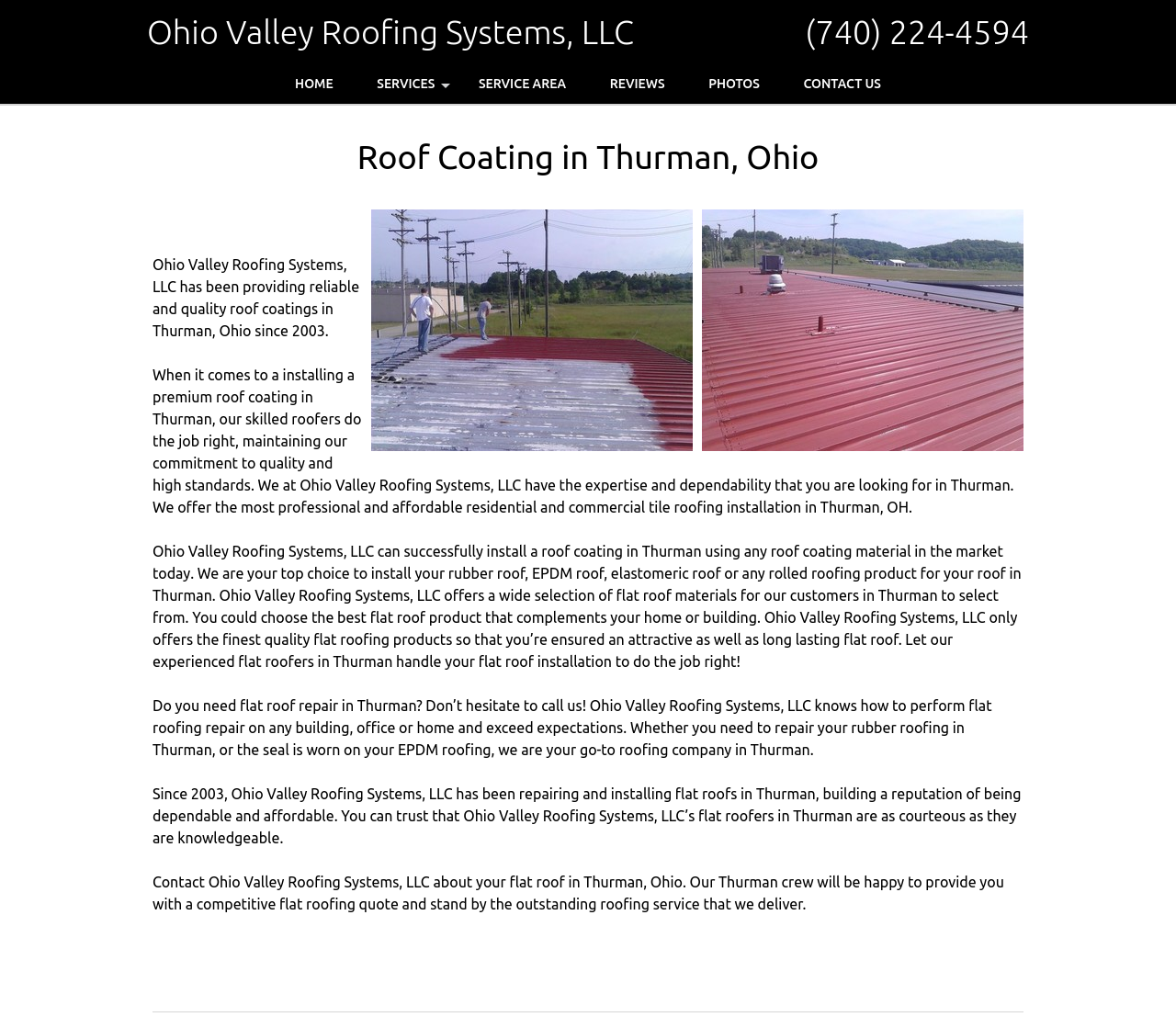Generate the text of the webpage's primary heading.

Ohio Valley Roofing Systems, LLC